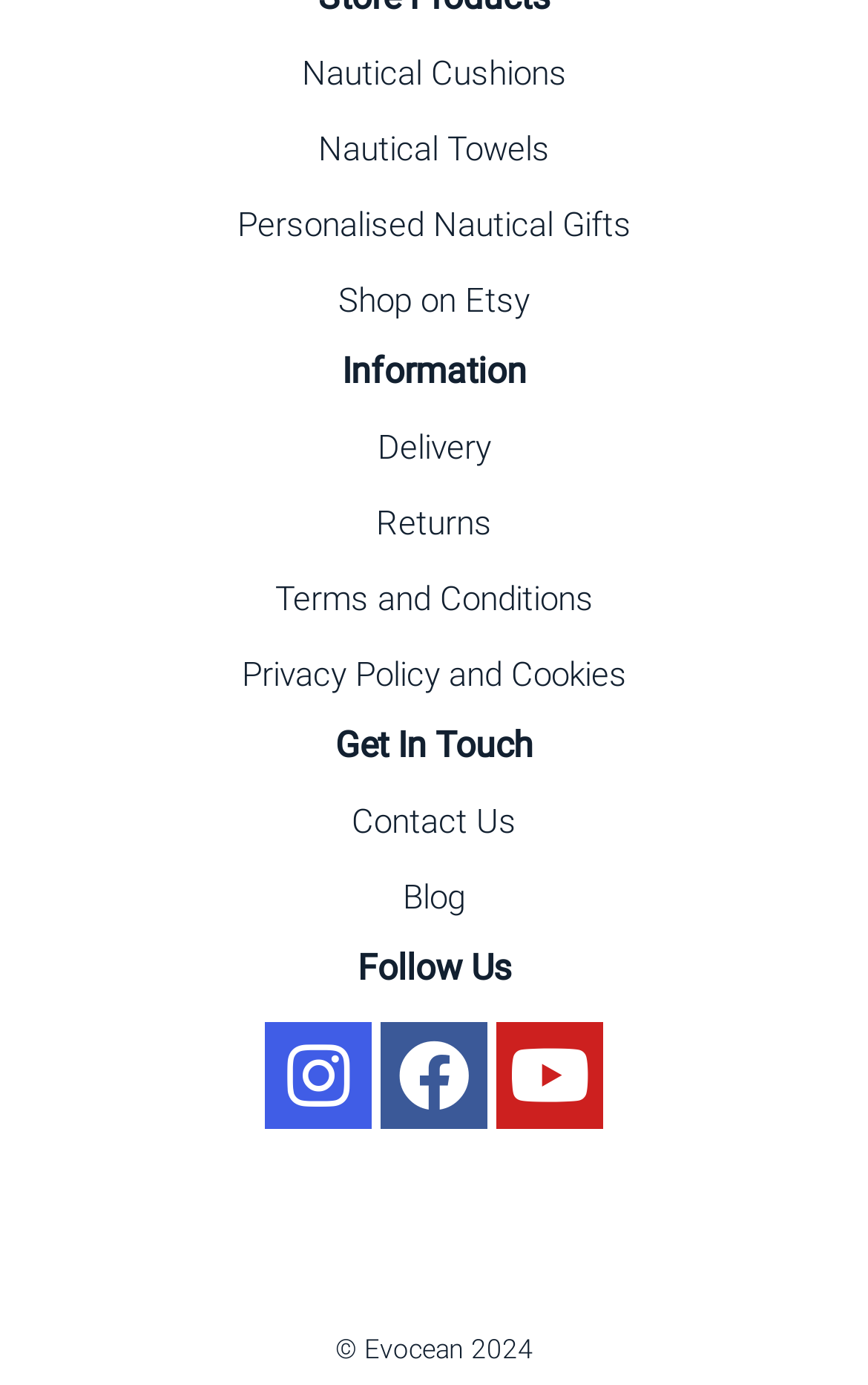Pinpoint the bounding box coordinates of the clickable area necessary to execute the following instruction: "Read the Privacy Policy and Cookies". The coordinates should be given as four float numbers between 0 and 1, namely [left, top, right, bottom].

[0.278, 0.472, 0.722, 0.501]